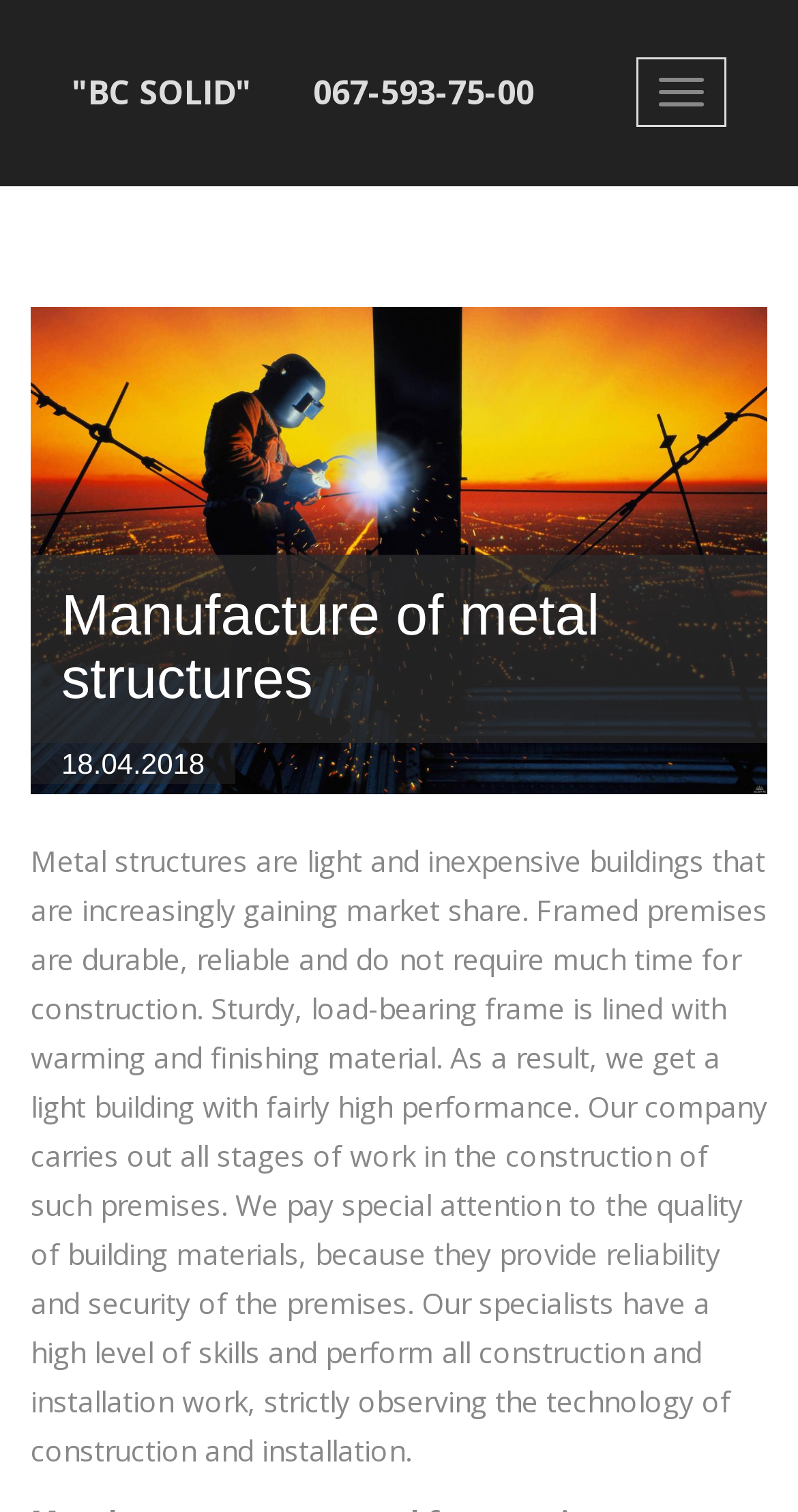Determine the main headline of the webpage and provide its text.

Manufacture of metal structures